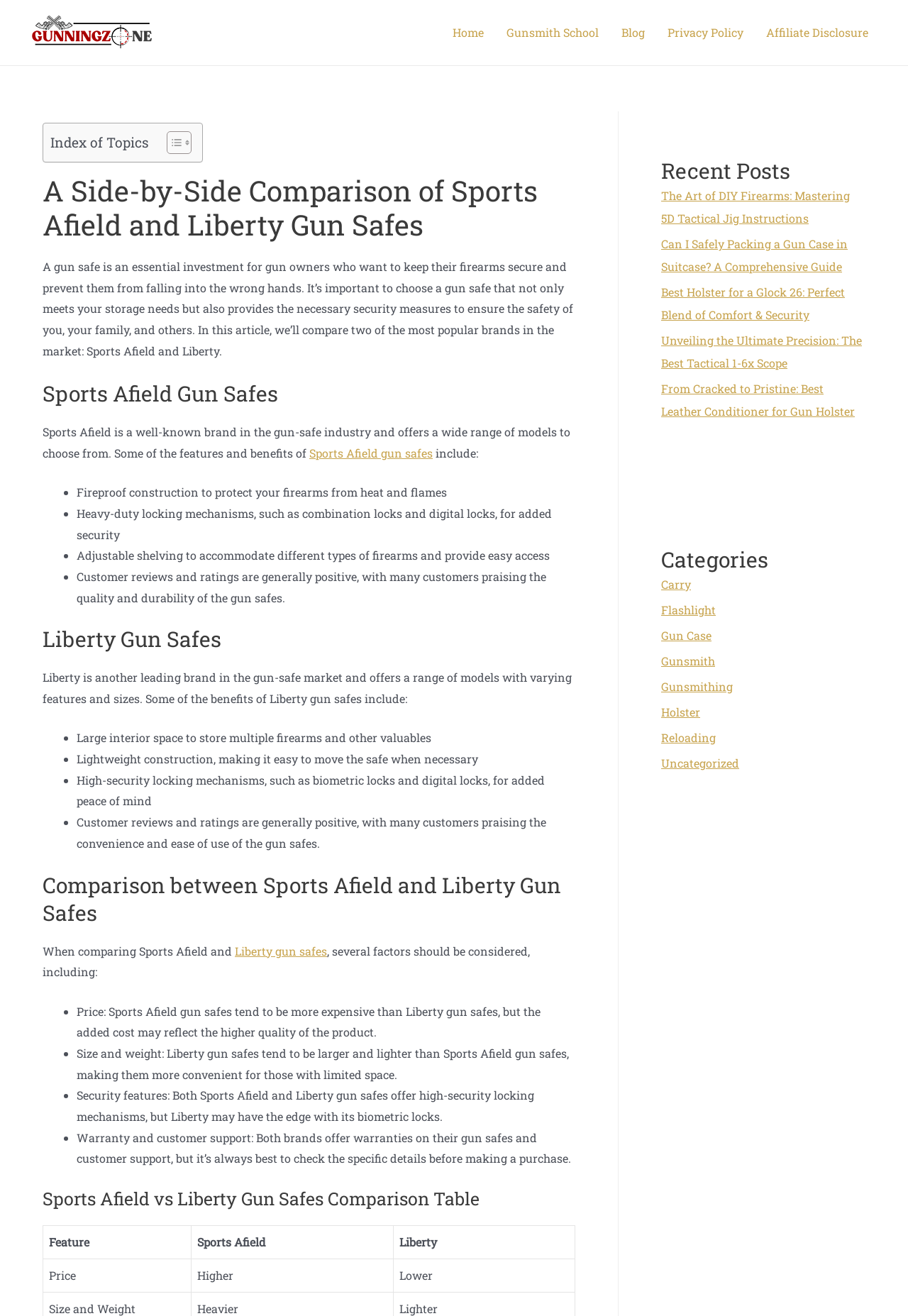Provide a brief response to the question using a single word or phrase: 
What is a key feature of Sports Afield gun safes?

Fireproof construction